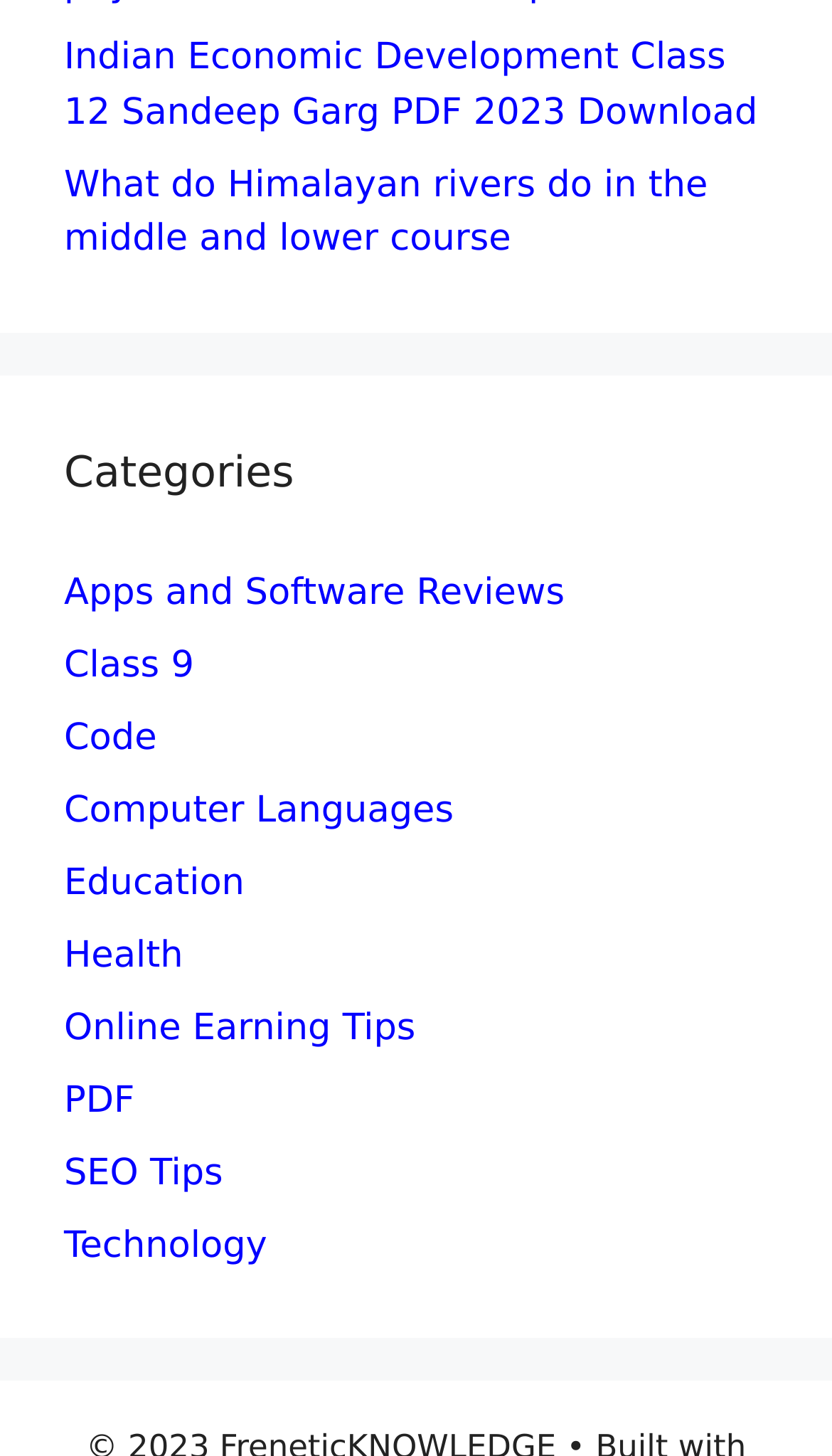Determine the bounding box coordinates of the region that needs to be clicked to achieve the task: "Read about Online Earning Tips".

[0.077, 0.691, 0.499, 0.72]